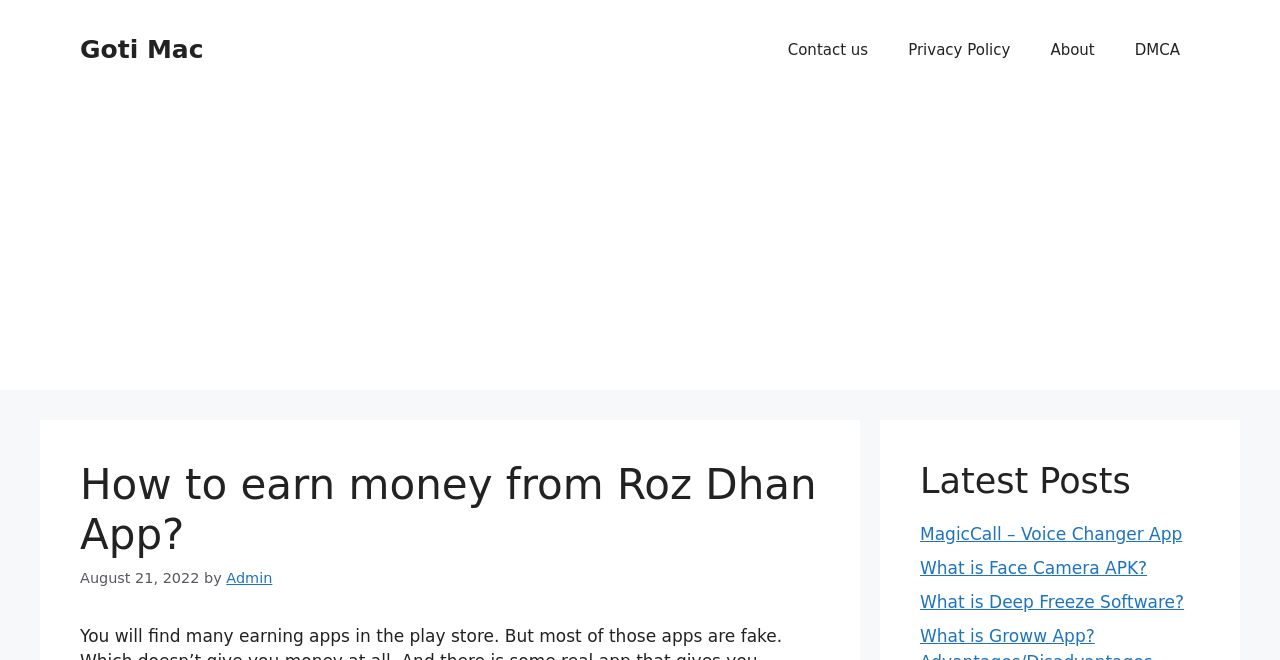What is the name of the app discussed in the main content?
Provide an in-depth answer to the question, covering all aspects.

The main content of the webpage has a heading 'How to earn money from Roz Dhan App?' which indicates that the app being discussed is Roz Dhan App.